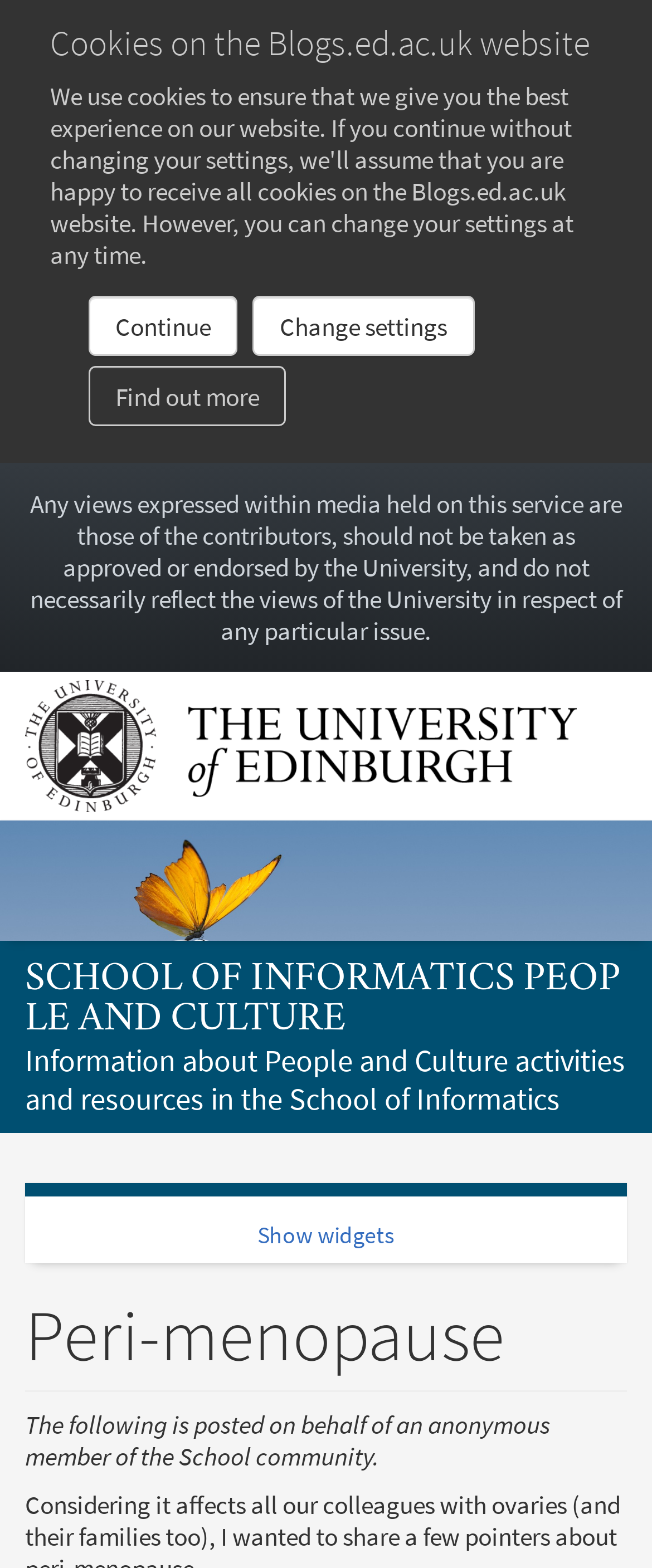Given the webpage screenshot and the description, determine the bounding box coordinates (top-left x, top-left y, bottom-right x, bottom-right y) that define the location of the UI element matching this description: Show widgets Hide

[0.038, 0.77, 0.962, 0.806]